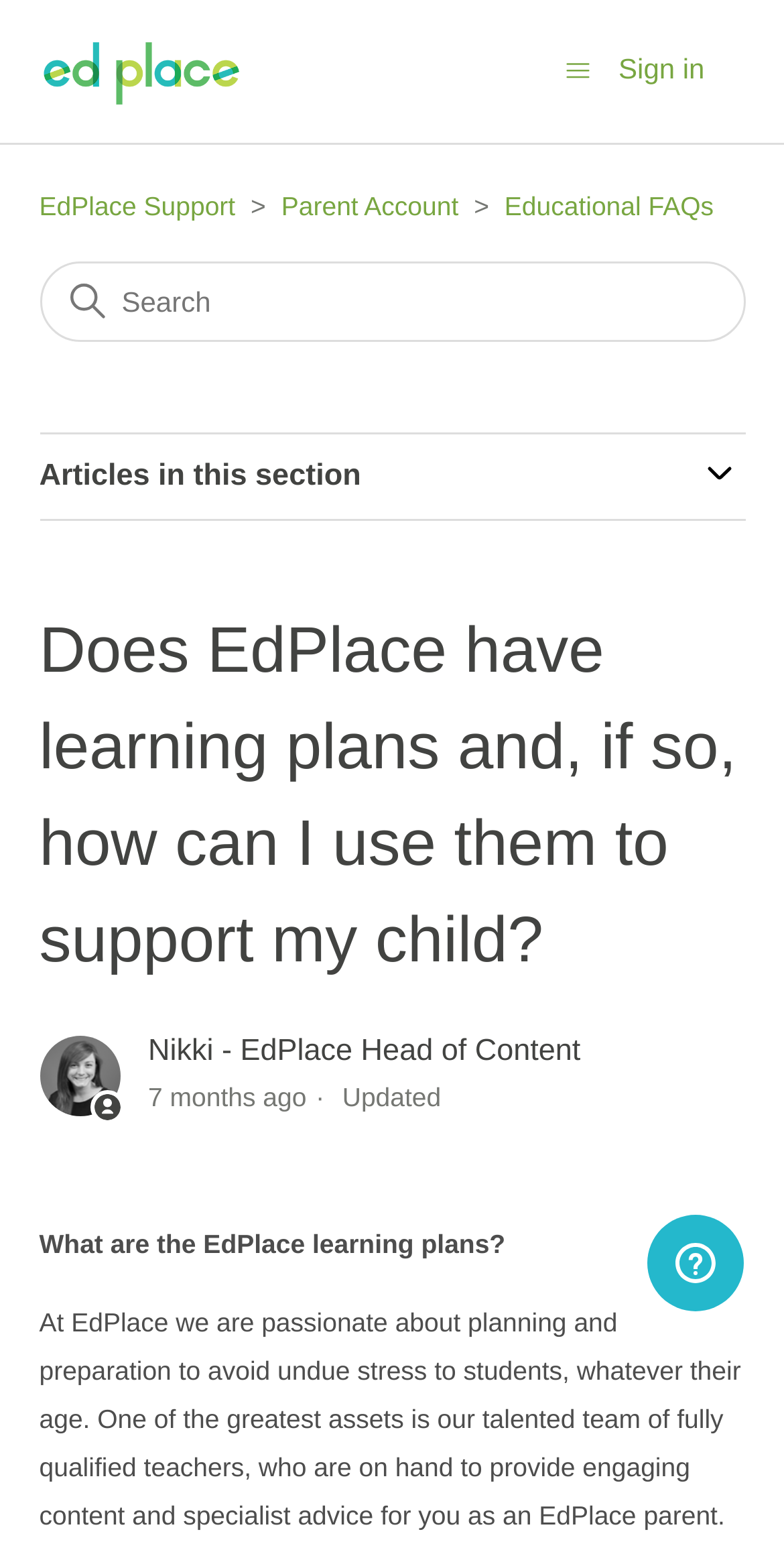Kindly provide the bounding box coordinates of the section you need to click on to fulfill the given instruction: "Toggle navigation menu".

[0.719, 0.034, 0.753, 0.056]